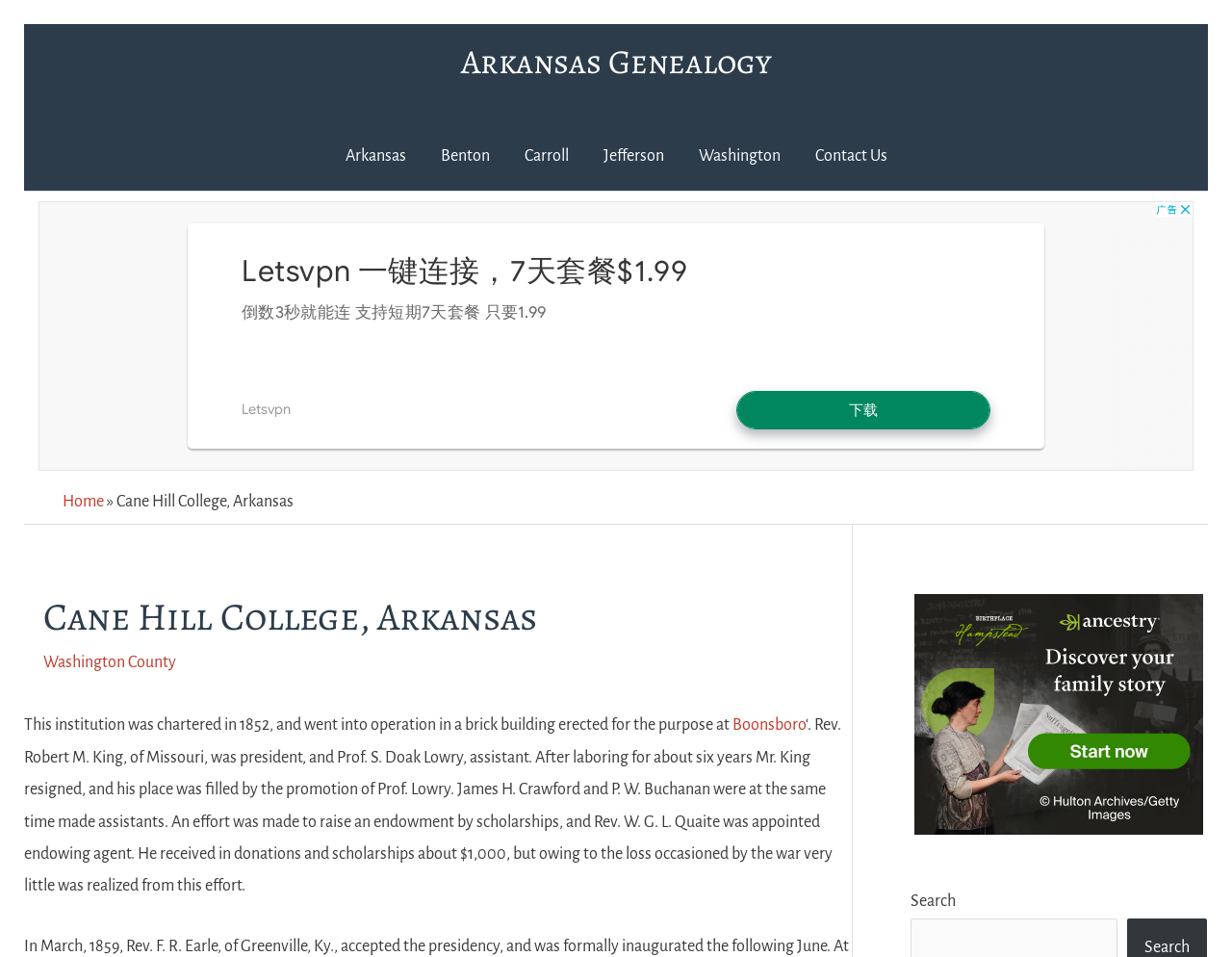In what year was the institution chartered?
From the image, respond using a single word or phrase.

1852